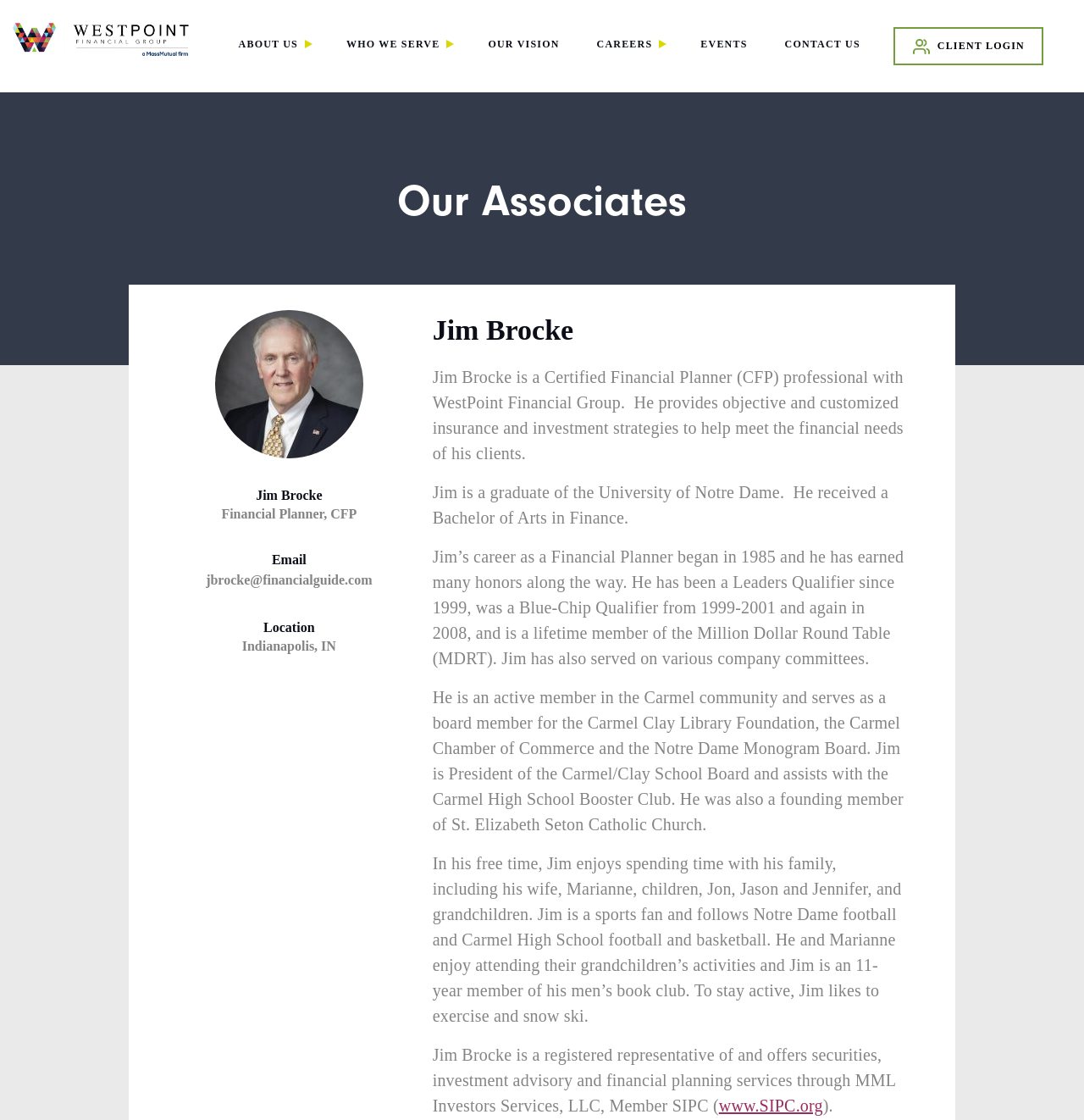Find the bounding box coordinates of the clickable area required to complete the following action: "Click on CLIENT LOGIN".

[0.826, 0.026, 0.961, 0.056]